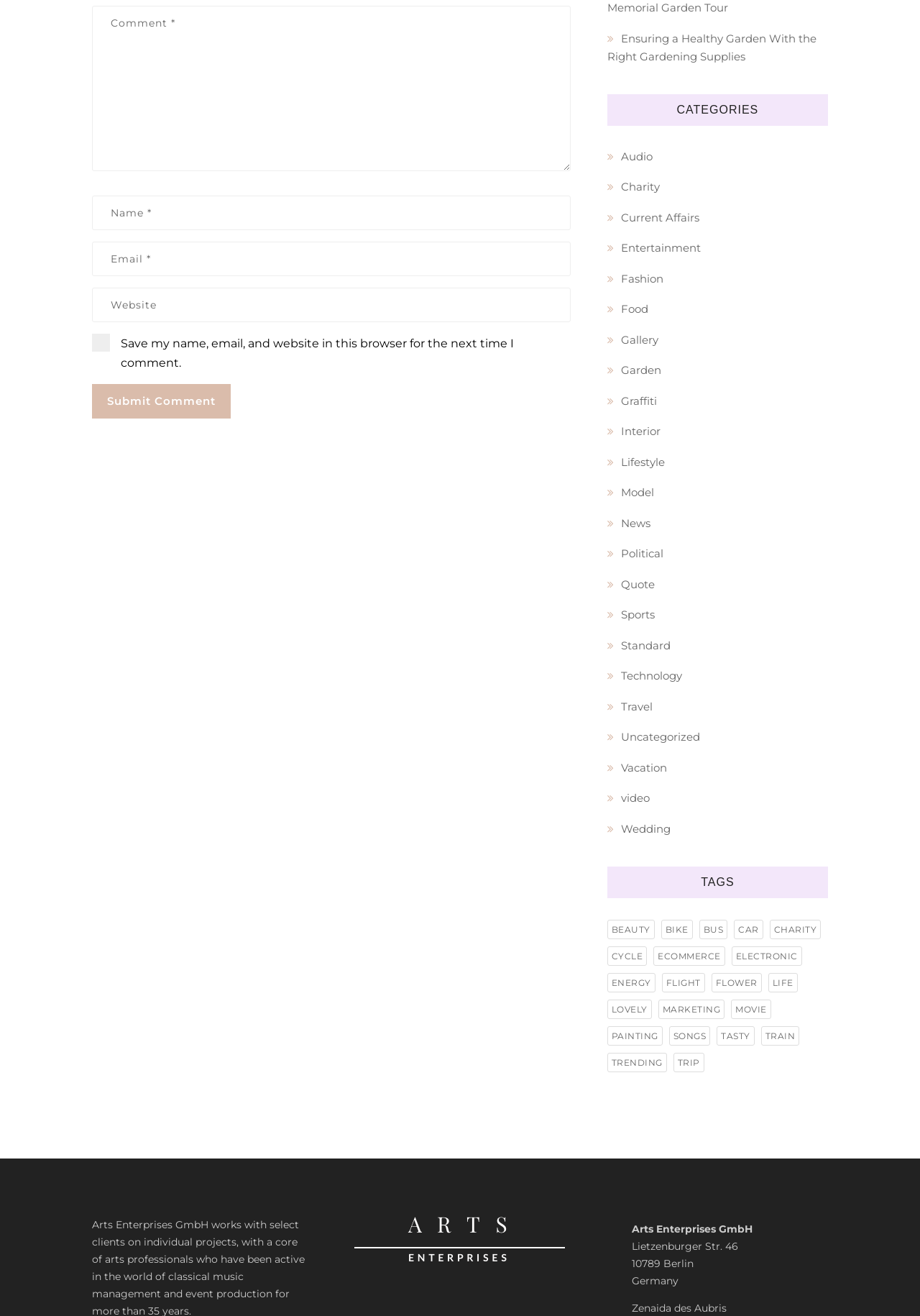Identify the bounding box of the UI component described as: "Train".

[0.827, 0.78, 0.869, 0.794]